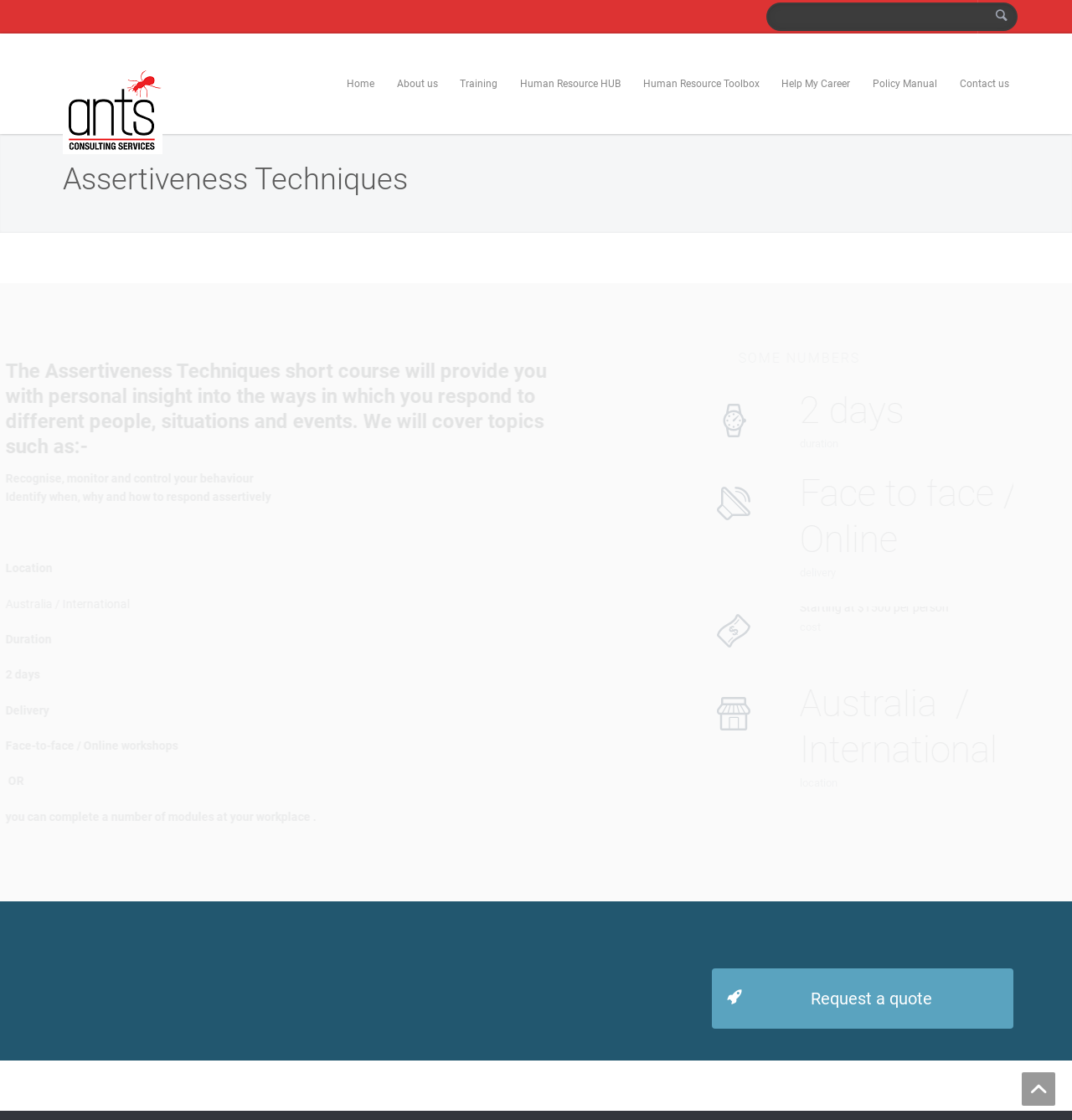Please locate the bounding box coordinates of the element that should be clicked to achieve the given instruction: "Click on 'Interior Walls'".

None